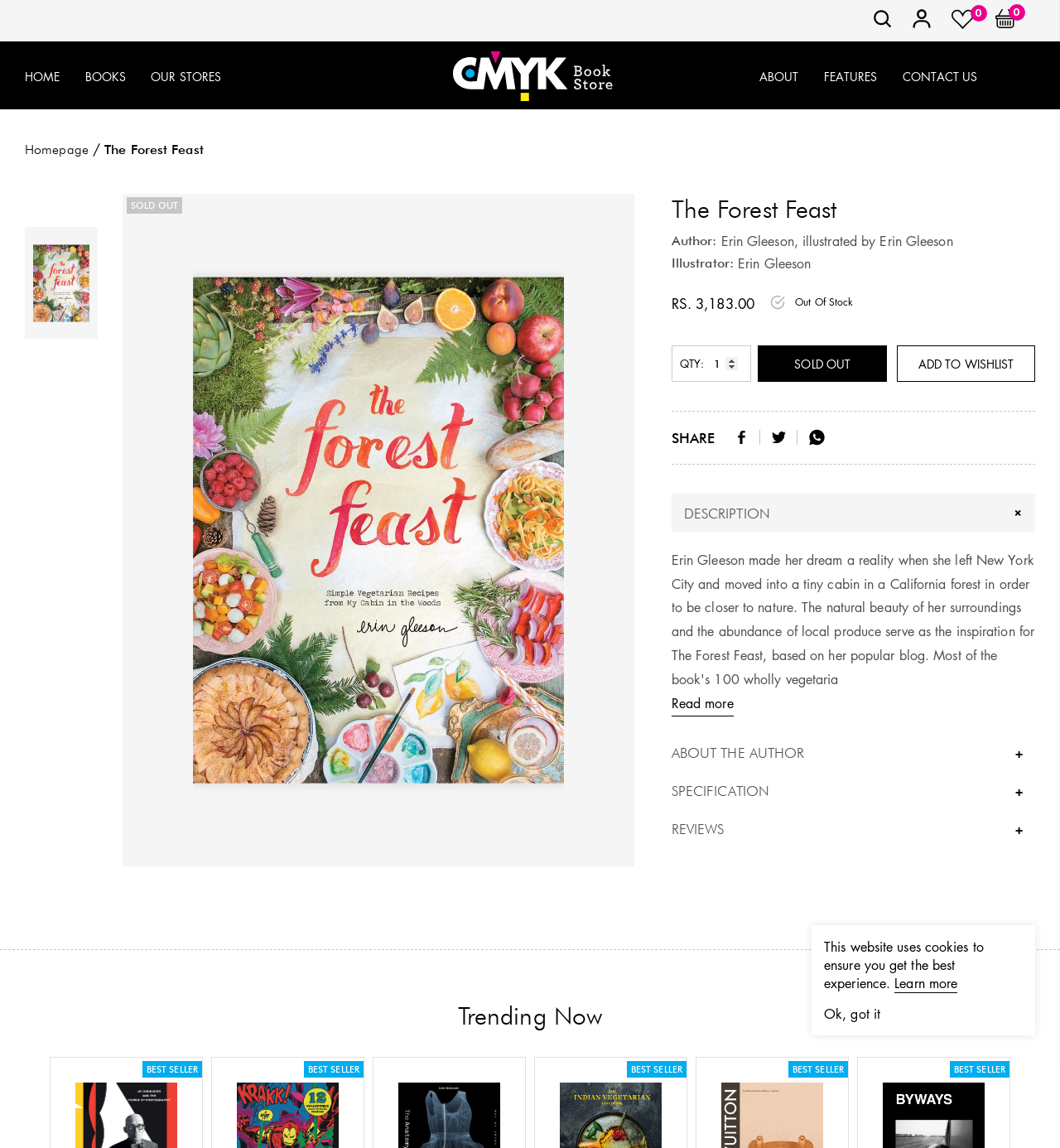Please examine the image and provide a detailed answer to the question: What is the current stock status of the book?

I found the answer by looking at the static text element with the text 'Out Of Stock' which is located near the price information, indicating that the book is currently out of stock.